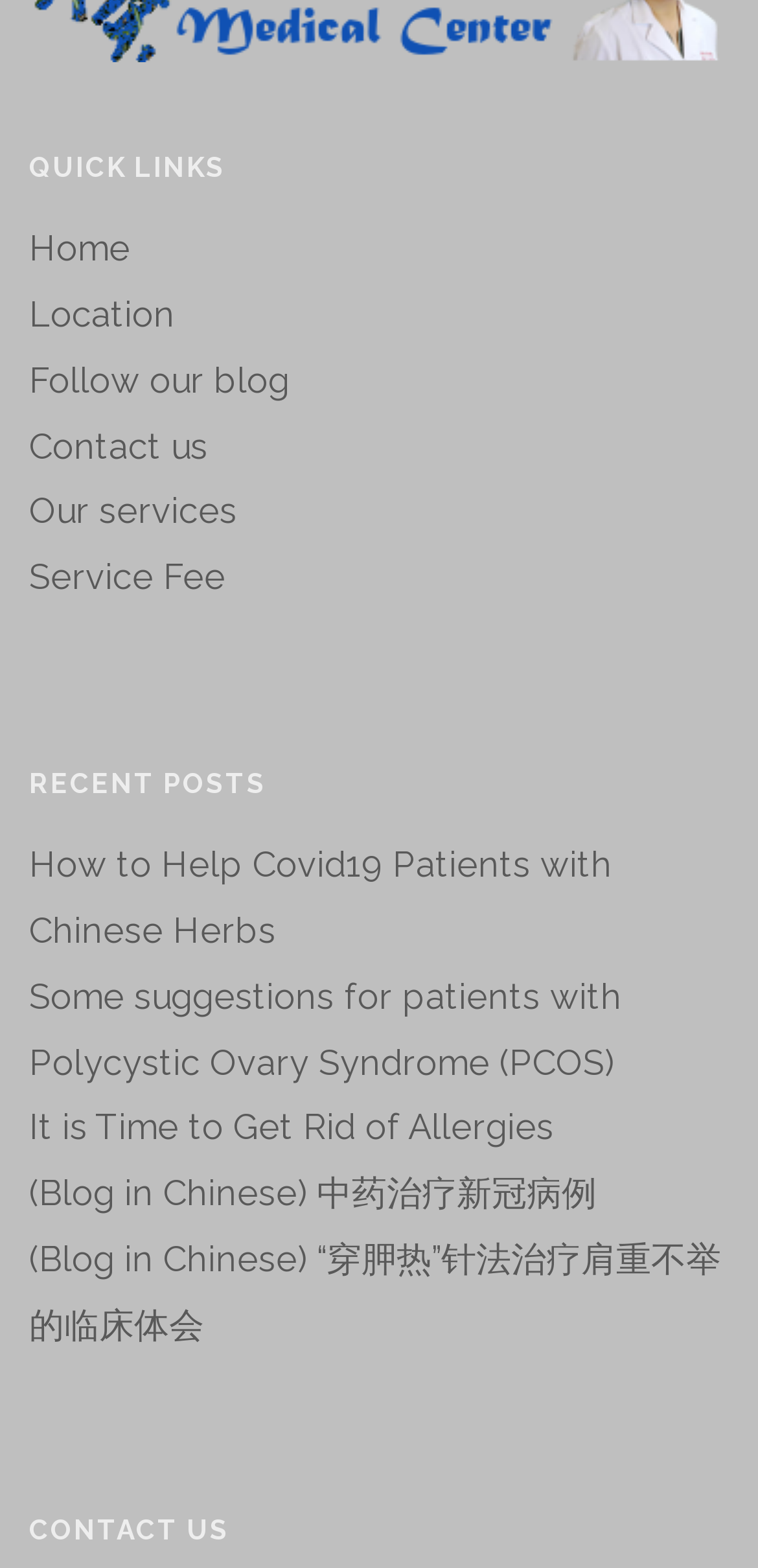Specify the bounding box coordinates of the element's area that should be clicked to execute the given instruction: "go to home page". The coordinates should be four float numbers between 0 and 1, i.e., [left, top, right, bottom].

[0.038, 0.145, 0.172, 0.171]